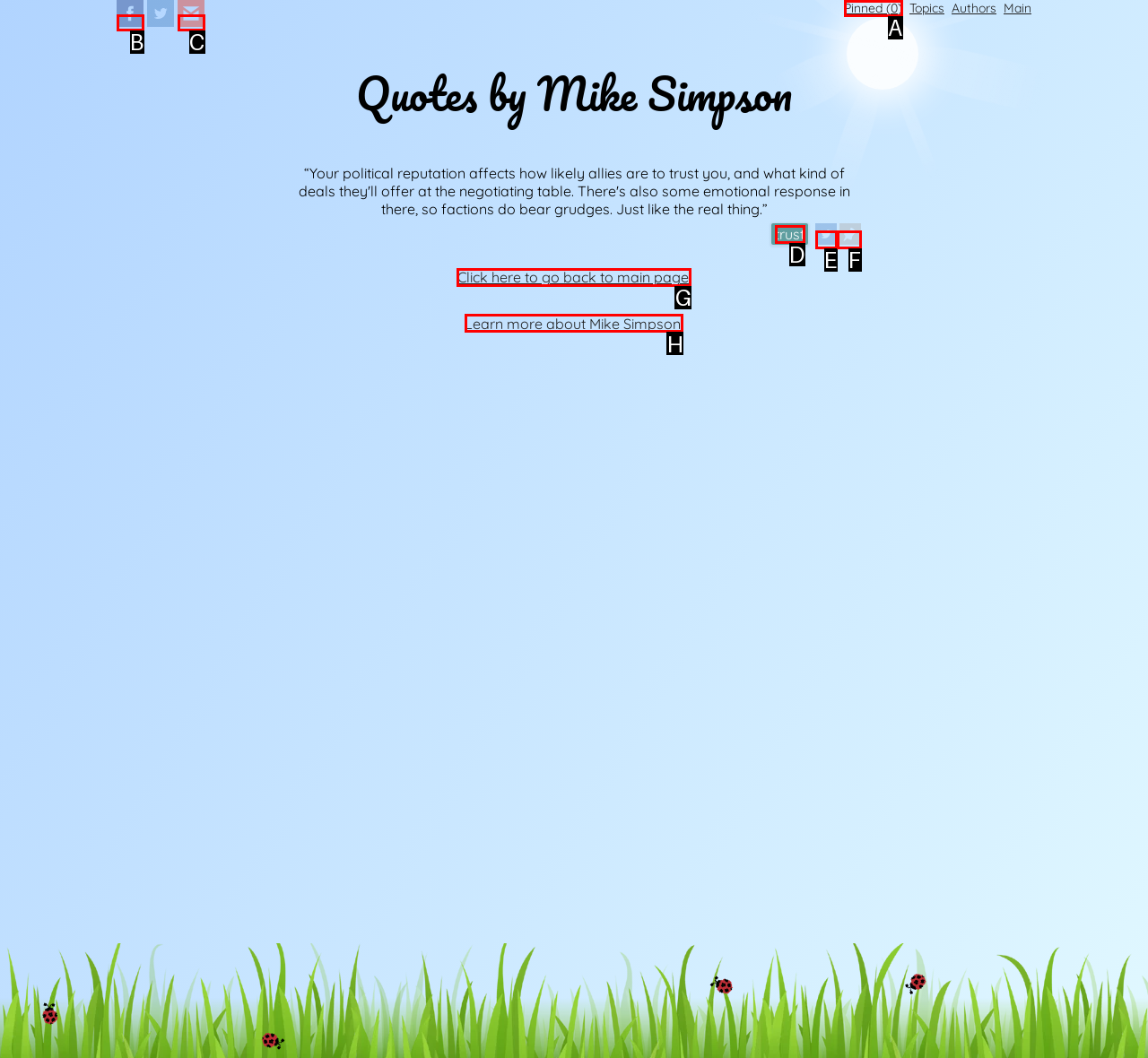Choose the HTML element you need to click to achieve the following task: Learn more about Mike Simpson
Respond with the letter of the selected option from the given choices directly.

H